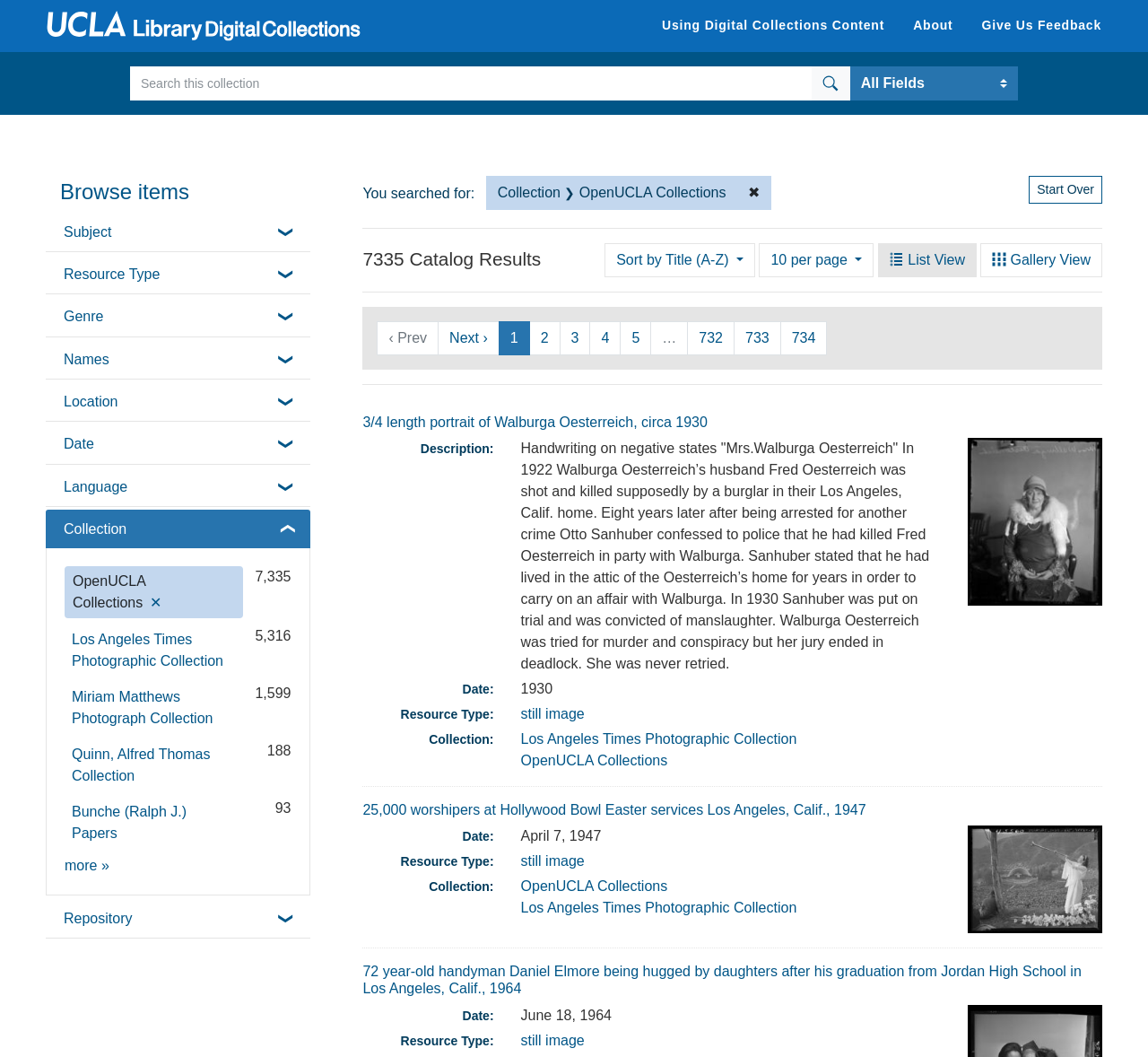Can you specify the bounding box coordinates of the area that needs to be clicked to fulfill the following instruction: "Search for something"?

[0.113, 0.063, 0.708, 0.095]